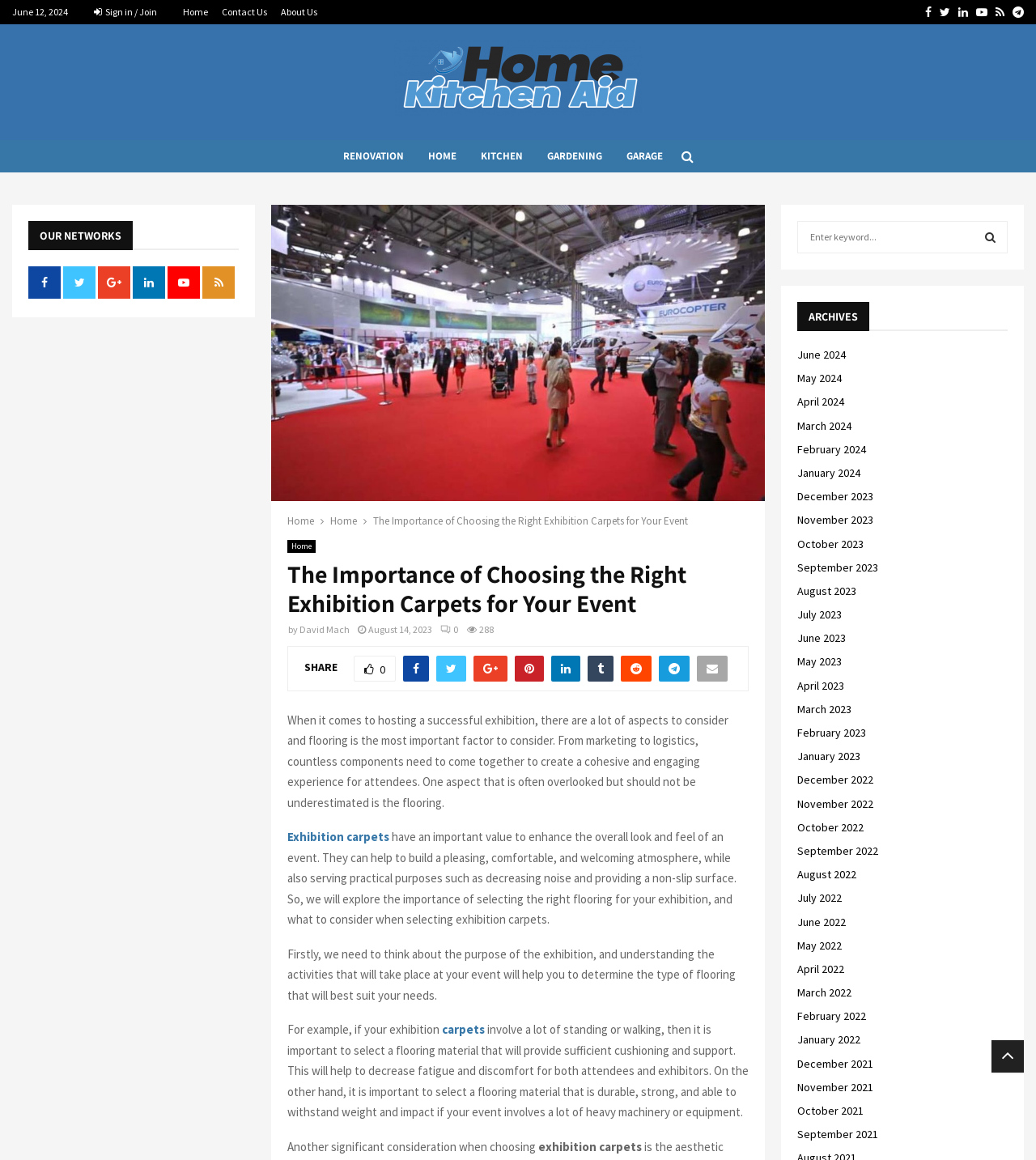Identify the bounding box of the UI element described as follows: "June 2024". Provide the coordinates as four float numbers in the range of 0 to 1 [left, top, right, bottom].

[0.77, 0.299, 0.816, 0.312]